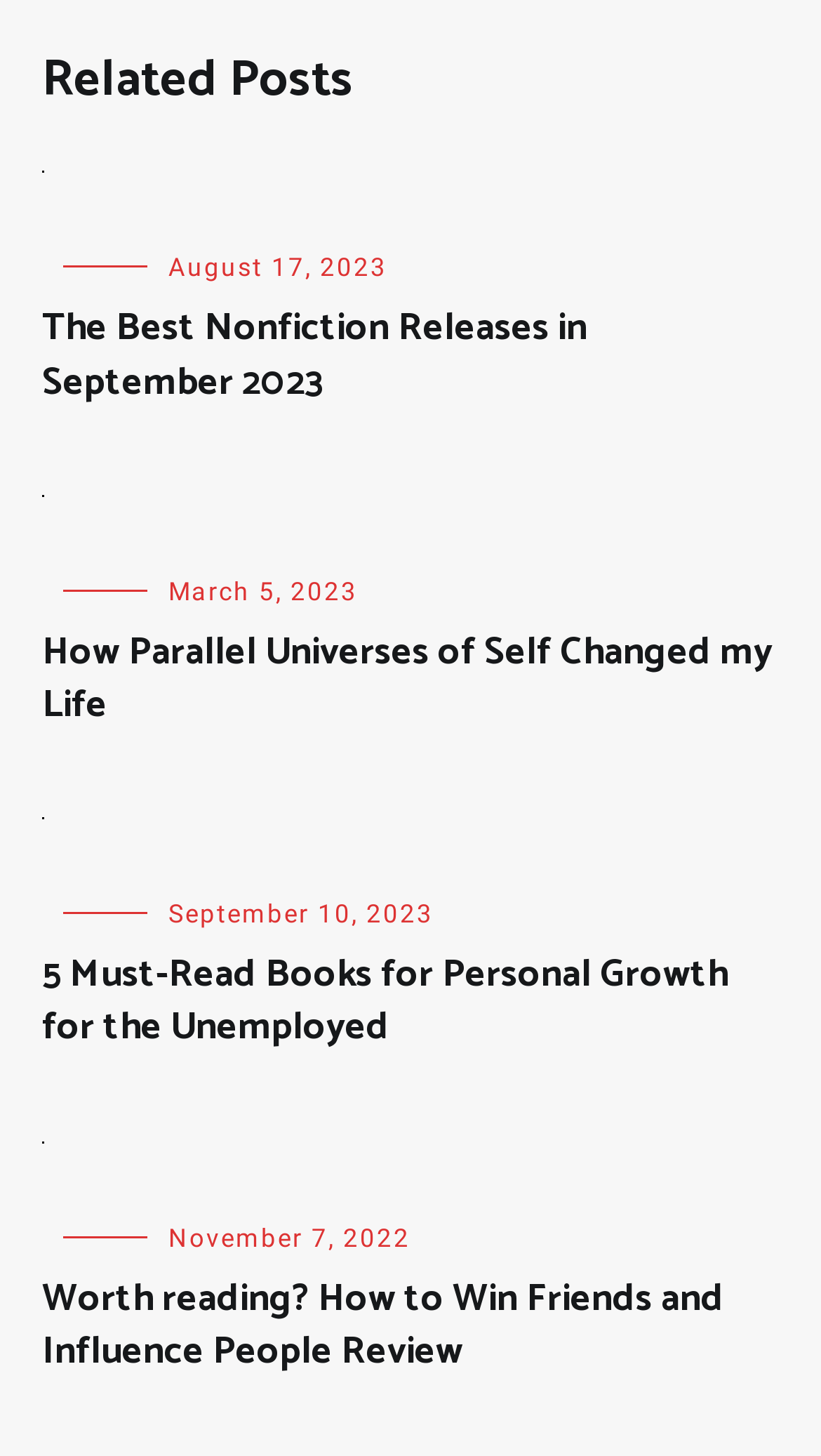Show the bounding box coordinates of the region that should be clicked to follow the instruction: "Check the post dated August 17, 2023."

[0.205, 0.174, 0.472, 0.194]